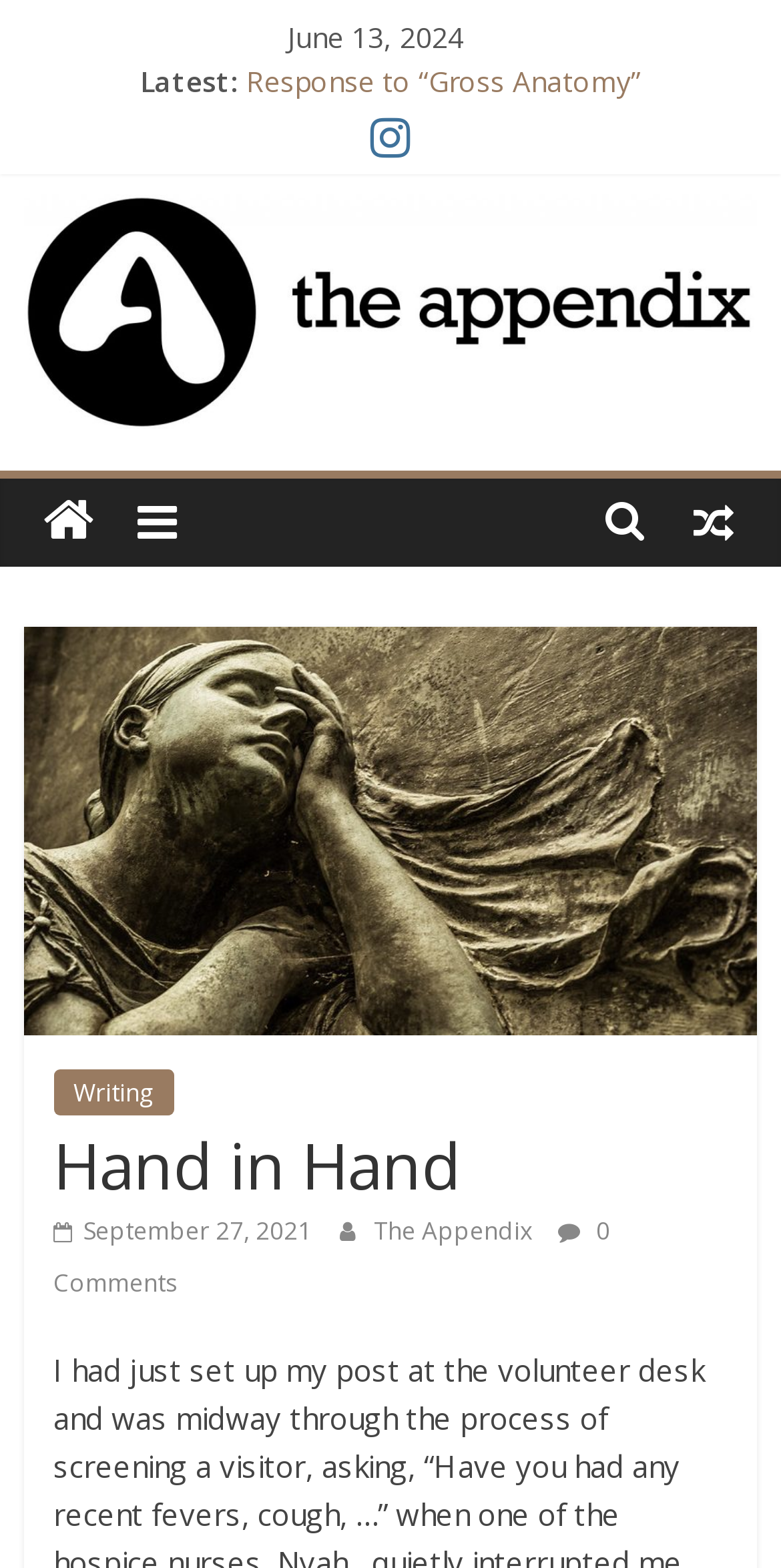How many links are there in the main section?
Look at the screenshot and give a one-word or phrase answer.

5